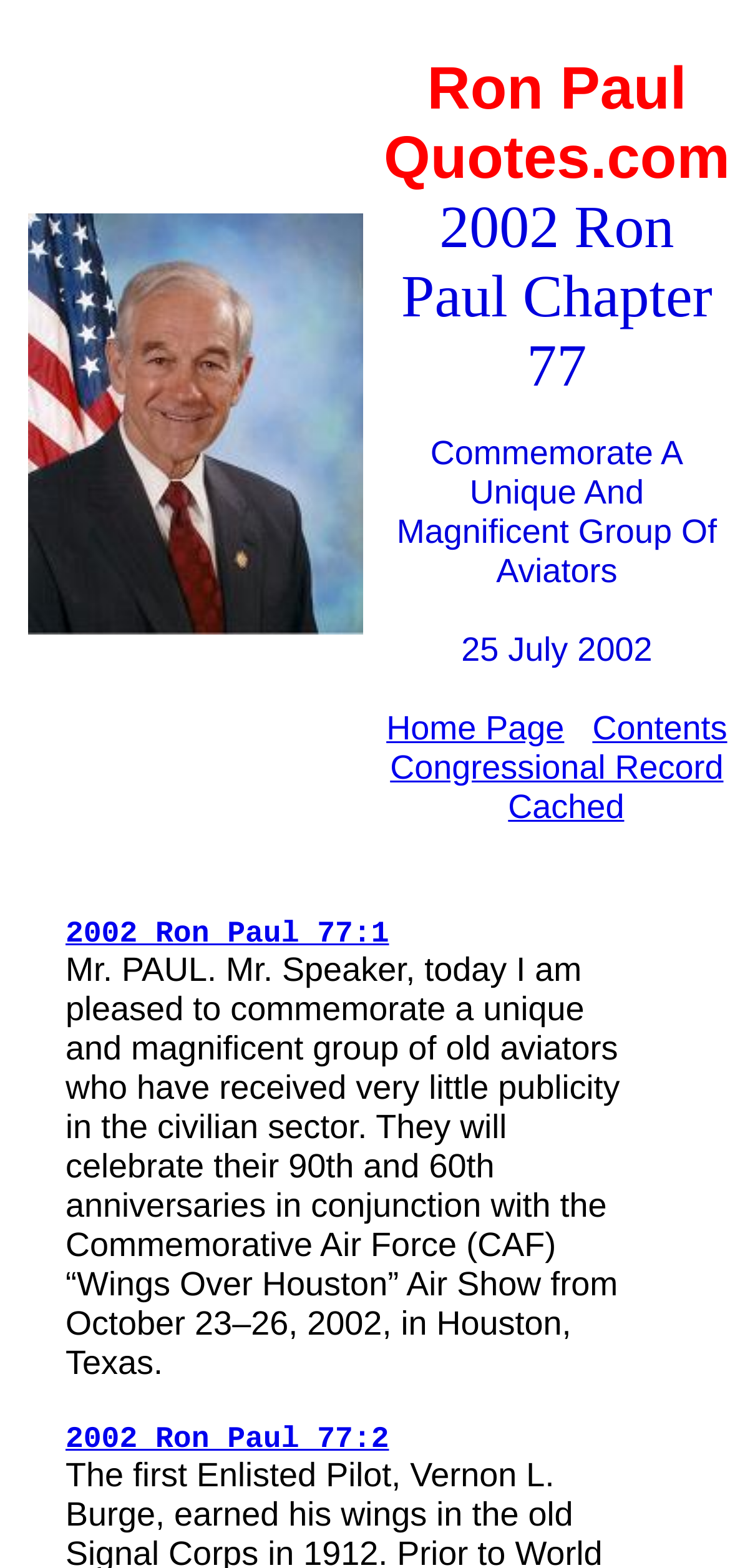What is the event mentioned in the speech?
Please ensure your answer is as detailed and informative as possible.

I found the event 'Wings Over Houston Air Show' mentioned in the speech, which is located in the middle section of the webpage, in the paragraph starting with 'Mr. PAUL. Mr. Speaker, today I am pleased to commemorate...'.